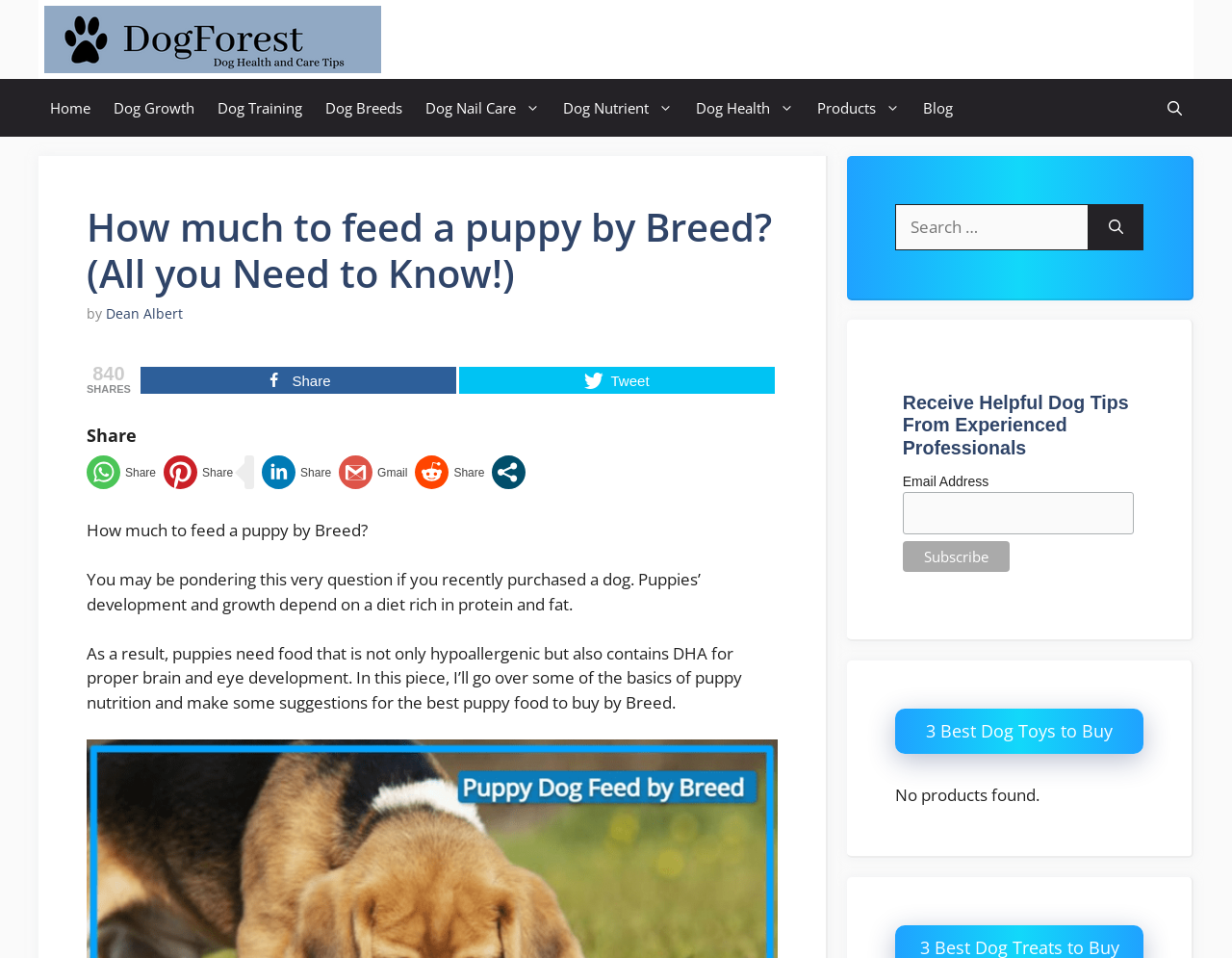What is the headline of the webpage?

How much to feed a puppy by Breed? (All you Need to Know!)